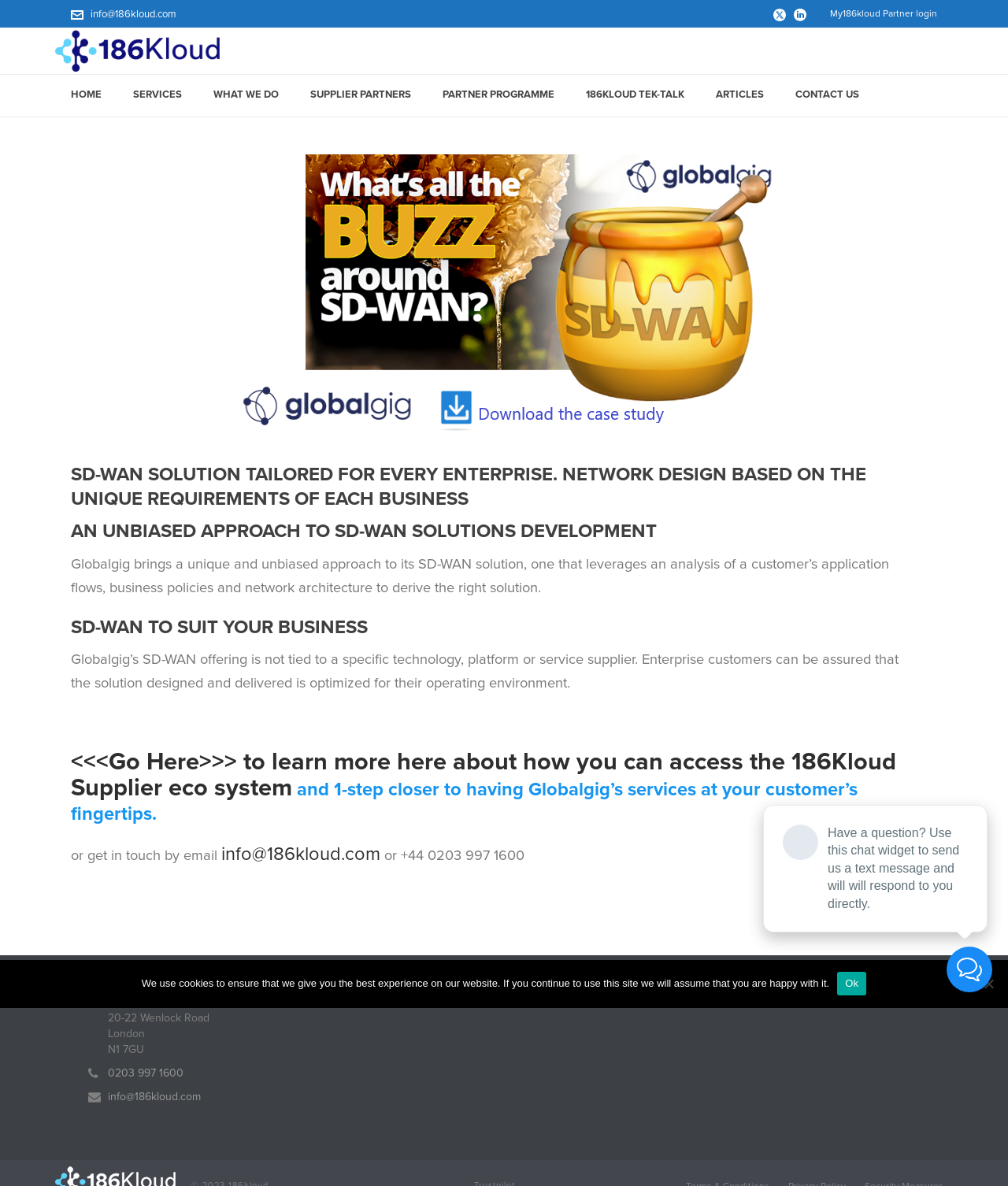Can you identify the bounding box coordinates of the clickable region needed to carry out this instruction: 'Click the 'My186kloud Partner login' link'? The coordinates should be four float numbers within the range of 0 to 1, stated as [left, top, right, bottom].

[0.823, 0.0, 0.93, 0.023]